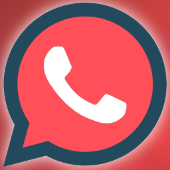What is the main focus of FM WhatsApp?
Answer the question with as much detail as you can, using the image as a reference.

The caption states that the logo encapsulates the app's focus on modern messaging aesthetics and enhanced privacy, which suggests that these are the main areas of focus for FM WhatsApp.